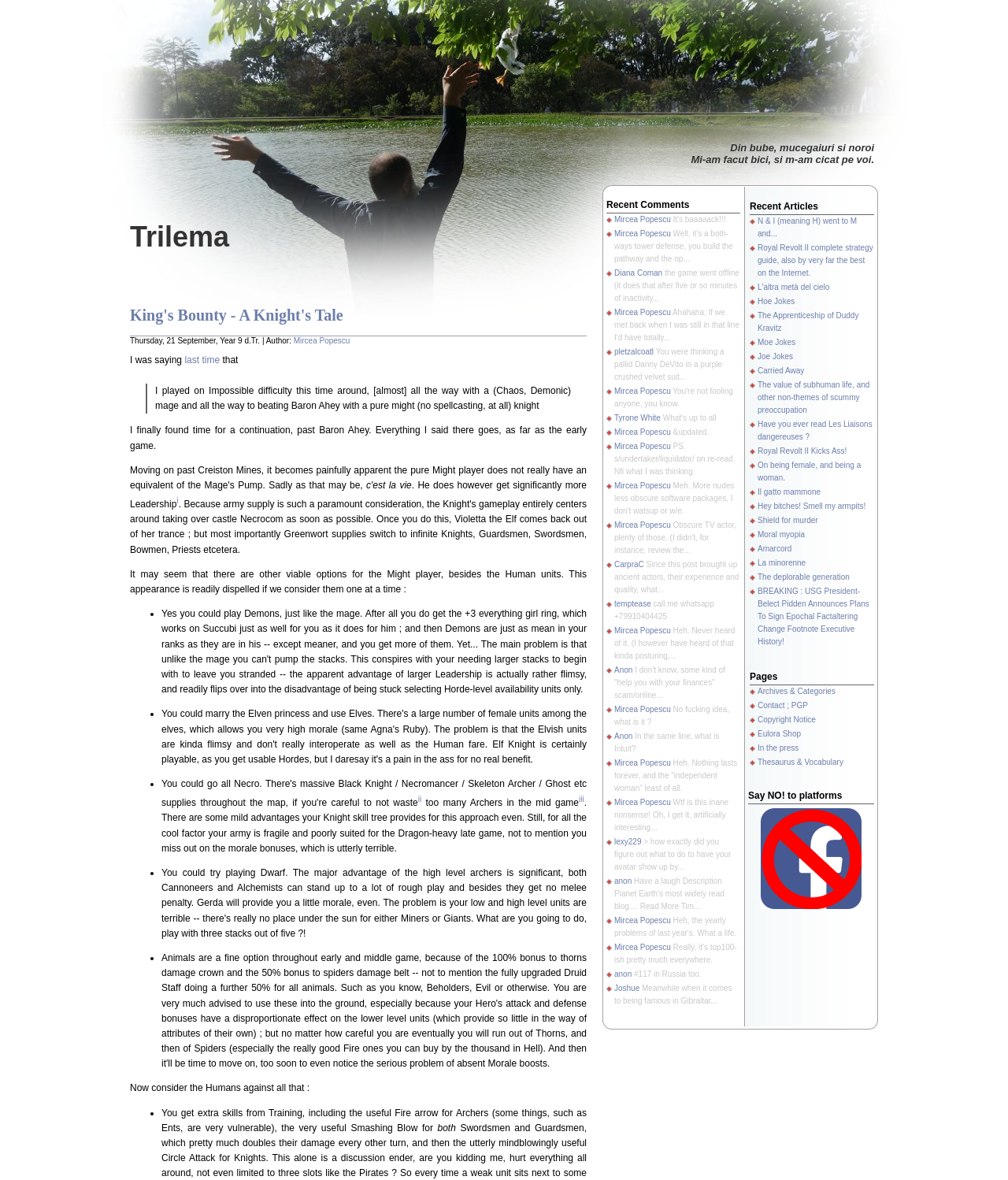Who is the author of the blog post?
Ensure your answer is thorough and detailed.

The author of the blog post can be found in the text element with the text 'Author:' followed by the link element with the text 'Mircea Popescu' which is located below the title of the blog post.